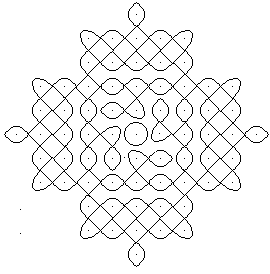What is the purpose of drawing kolams in front of homes?
Using the image as a reference, deliver a detailed and thorough answer to the question.

The caption states that kolams are typically drawn in front of homes to welcome visitors and convey cultural significance, indicating that they serve as a symbol of hospitality and cultural heritage.